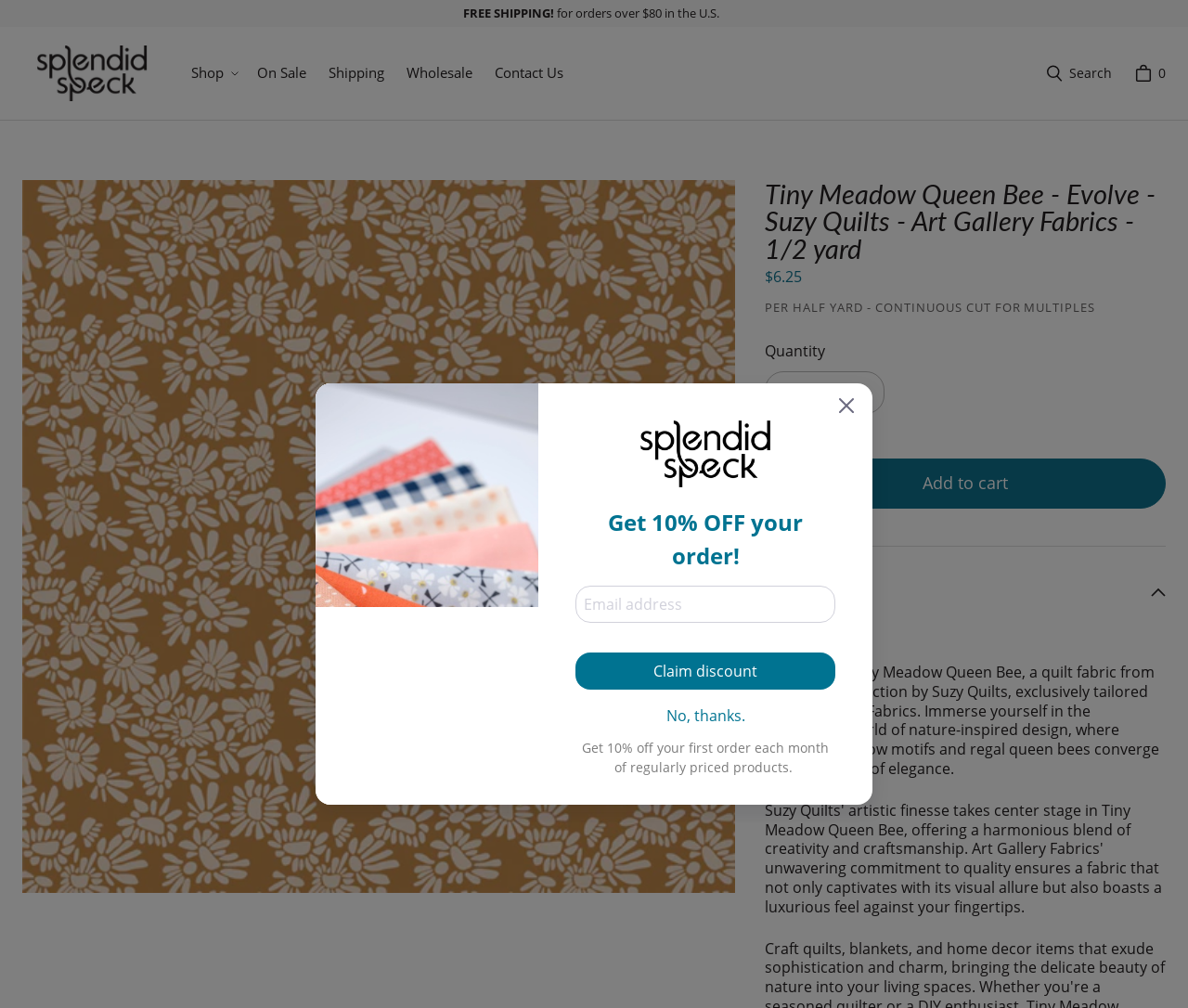Given the description Contact Us, predict the bounding box coordinates of the UI element. Ensure the coordinates are in the format (top-left x, top-left y, bottom-right x, bottom-right y) and all values are between 0 and 1.

[0.407, 0.053, 0.484, 0.093]